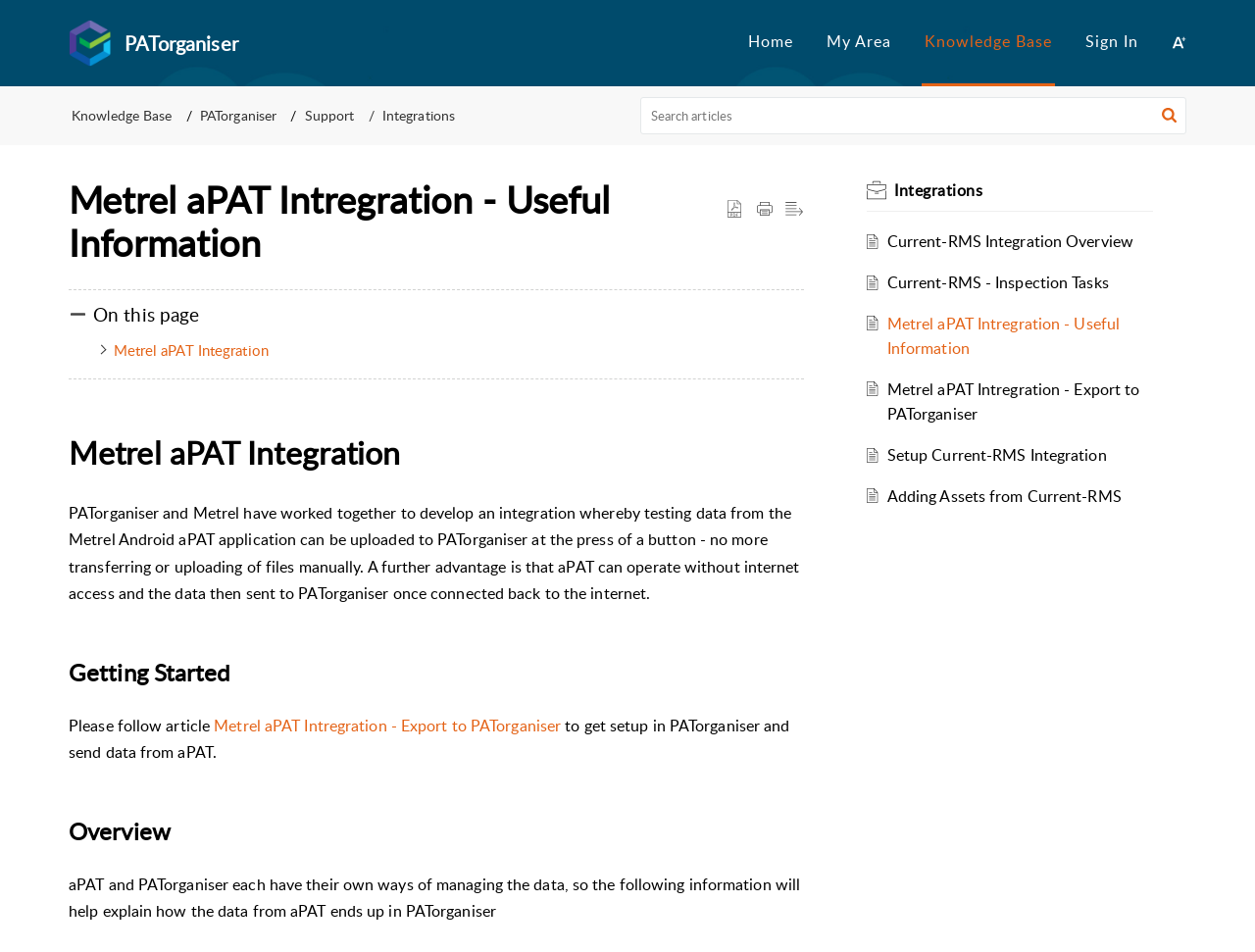Determine the bounding box coordinates for the clickable element required to fulfill the instruction: "Sign In". Provide the coordinates as four float numbers between 0 and 1, i.e., [left, top, right, bottom].

[0.865, 0.032, 0.907, 0.055]